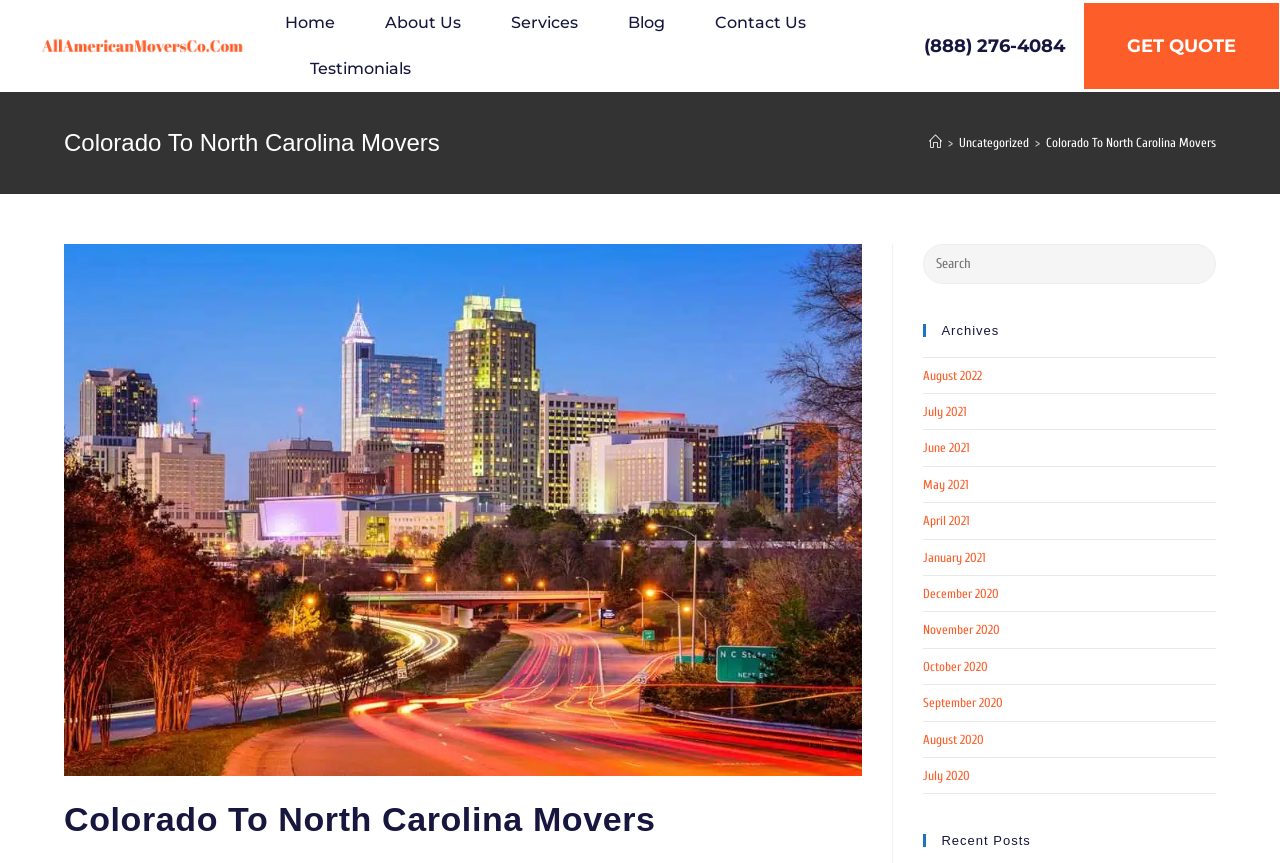Show the bounding box coordinates for the element that needs to be clicked to execute the following instruction: "Call the phone number". Provide the coordinates in the form of four float numbers between 0 and 1, i.e., [left, top, right, bottom].

[0.721, 0.035, 0.832, 0.063]